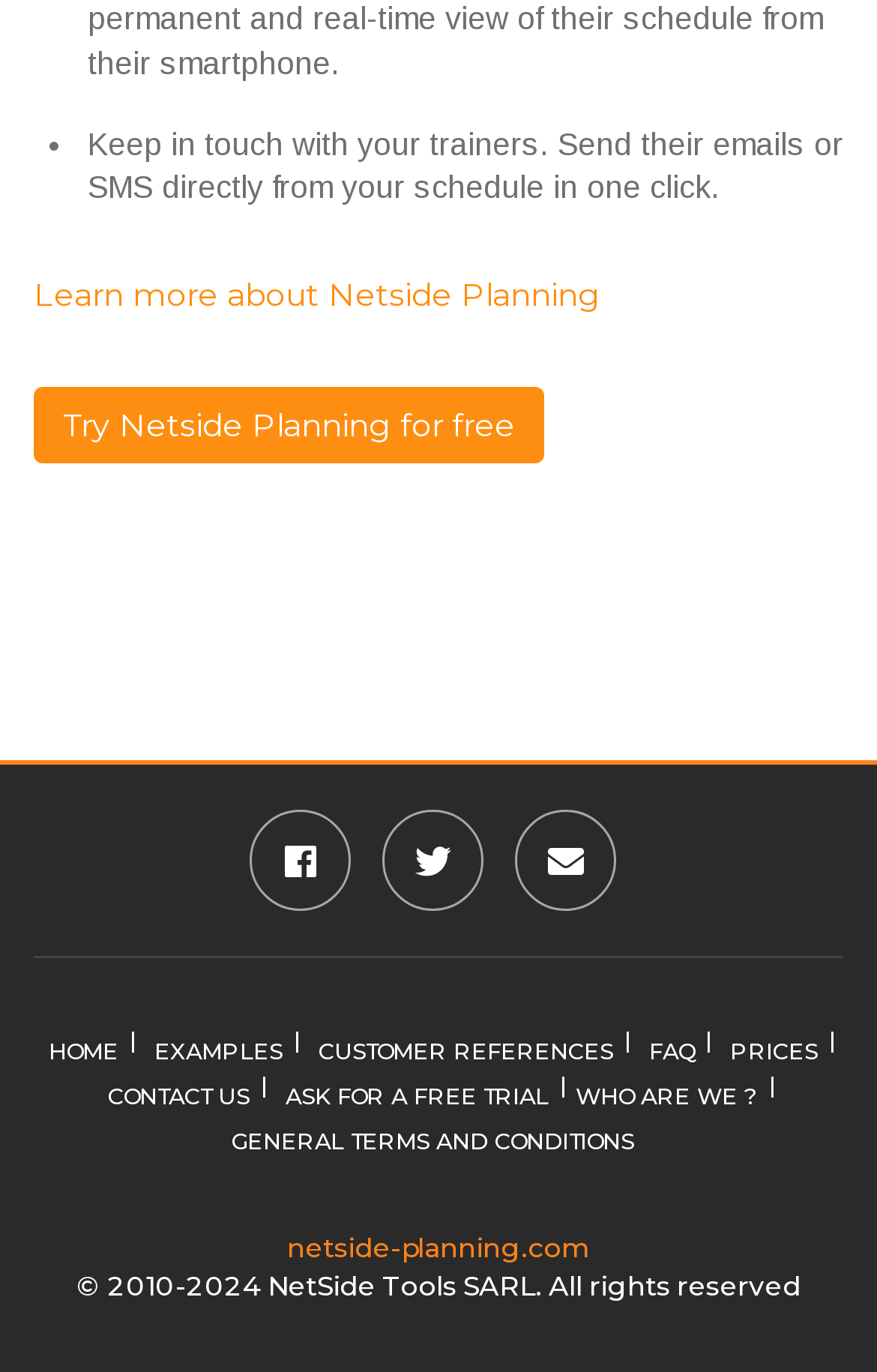Determine the bounding box for the UI element described here: "Customer references".

[0.36, 0.756, 0.701, 0.777]